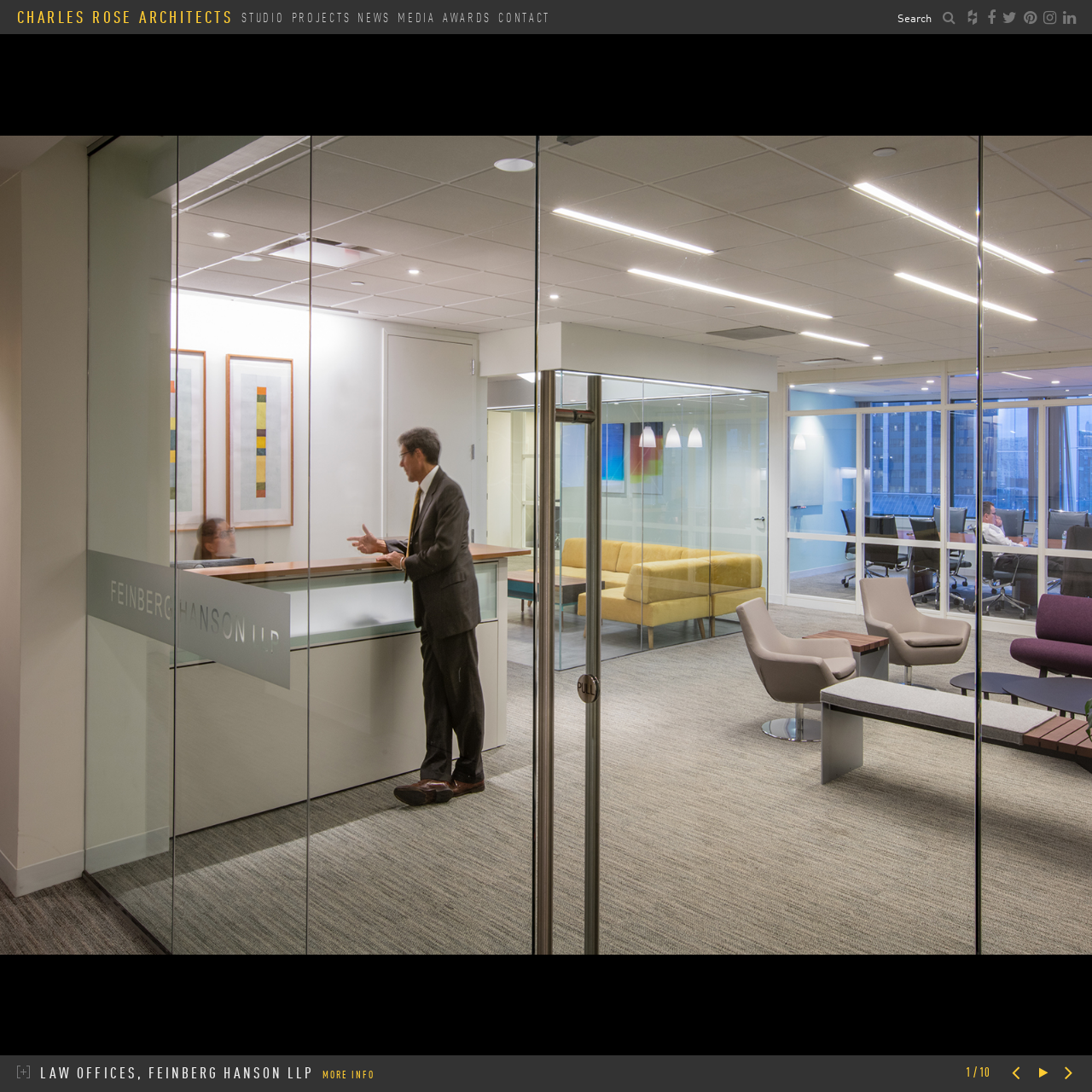Utilize the details in the image to thoroughly answer the following question: How many social media links are present?

I counted the number of link elements with Unicode characters (e.g. '', '', etc.) which are commonly used to represent social media icons. There are 6 such links present on the webpage.